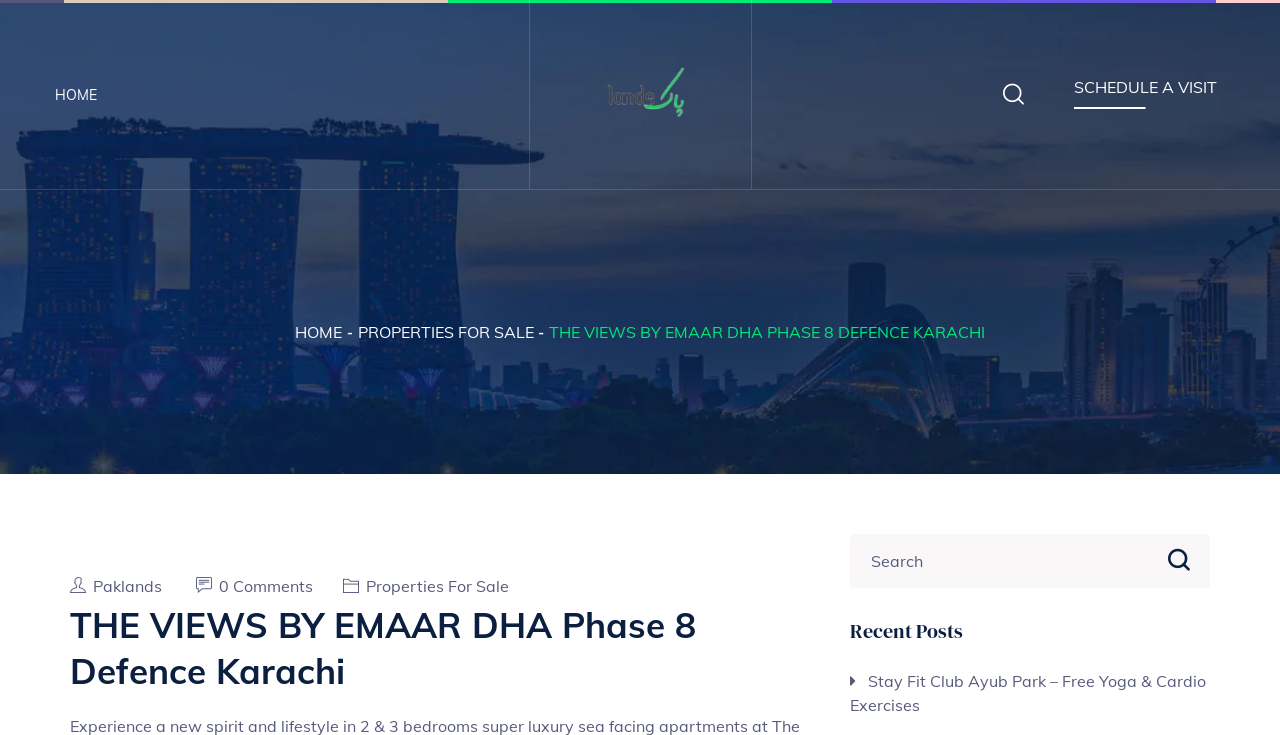Please study the image and answer the question comprehensively:
What is the name of the recent post?

The answer can be found by looking at the link element with the text ' Stay Fit Club Ayub Park – Free Yoga & Cardio Exercises', which suggests that Stay Fit Club Ayub Park is a recent post on the webpage.